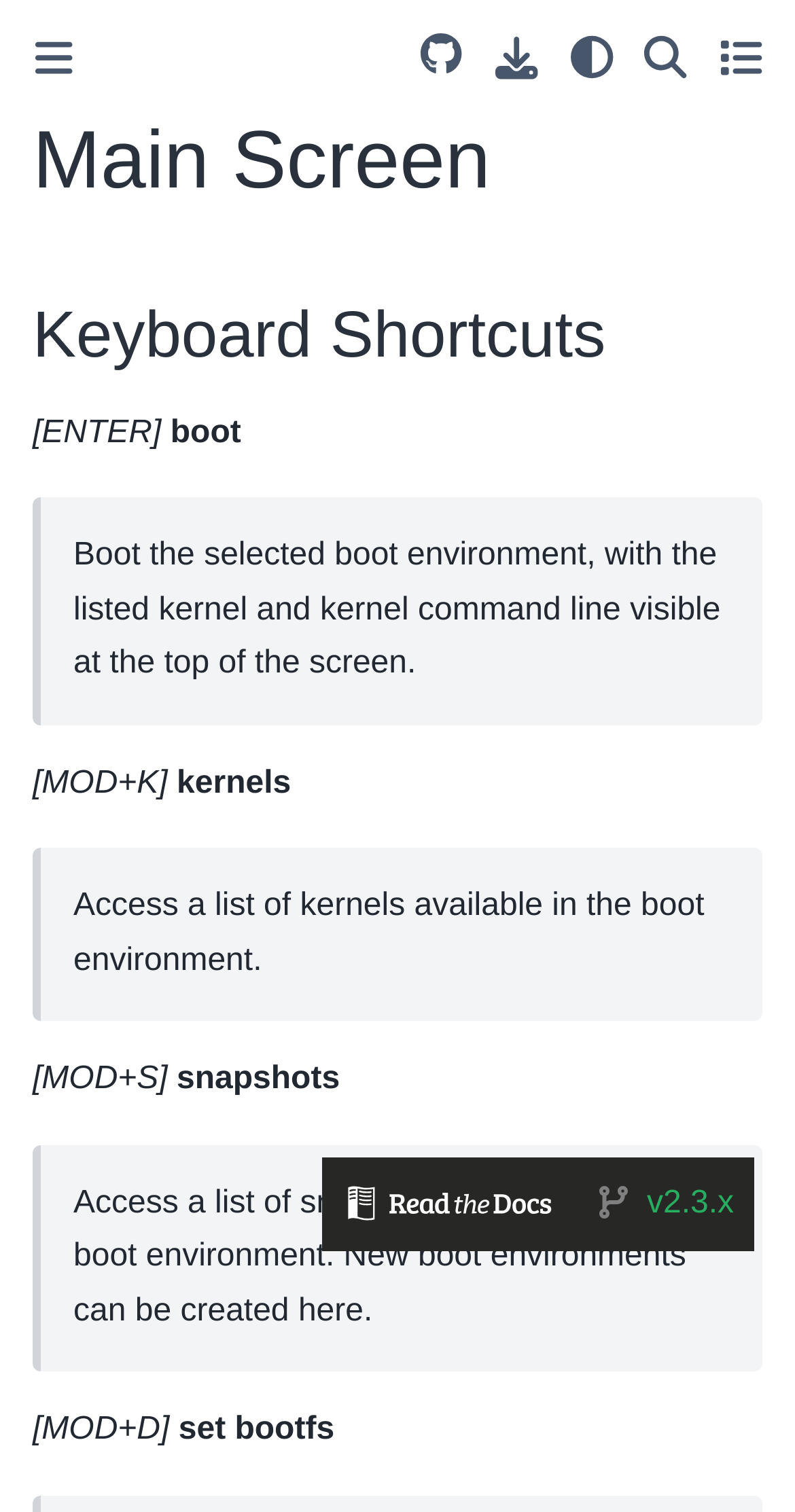Please determine the bounding box of the UI element that matches this description: aria-label="light/dark". The coordinates should be given as (top-left x, top-left y, bottom-right x, bottom-right y), with all values between 0 and 1.

[0.696, 0.017, 0.791, 0.059]